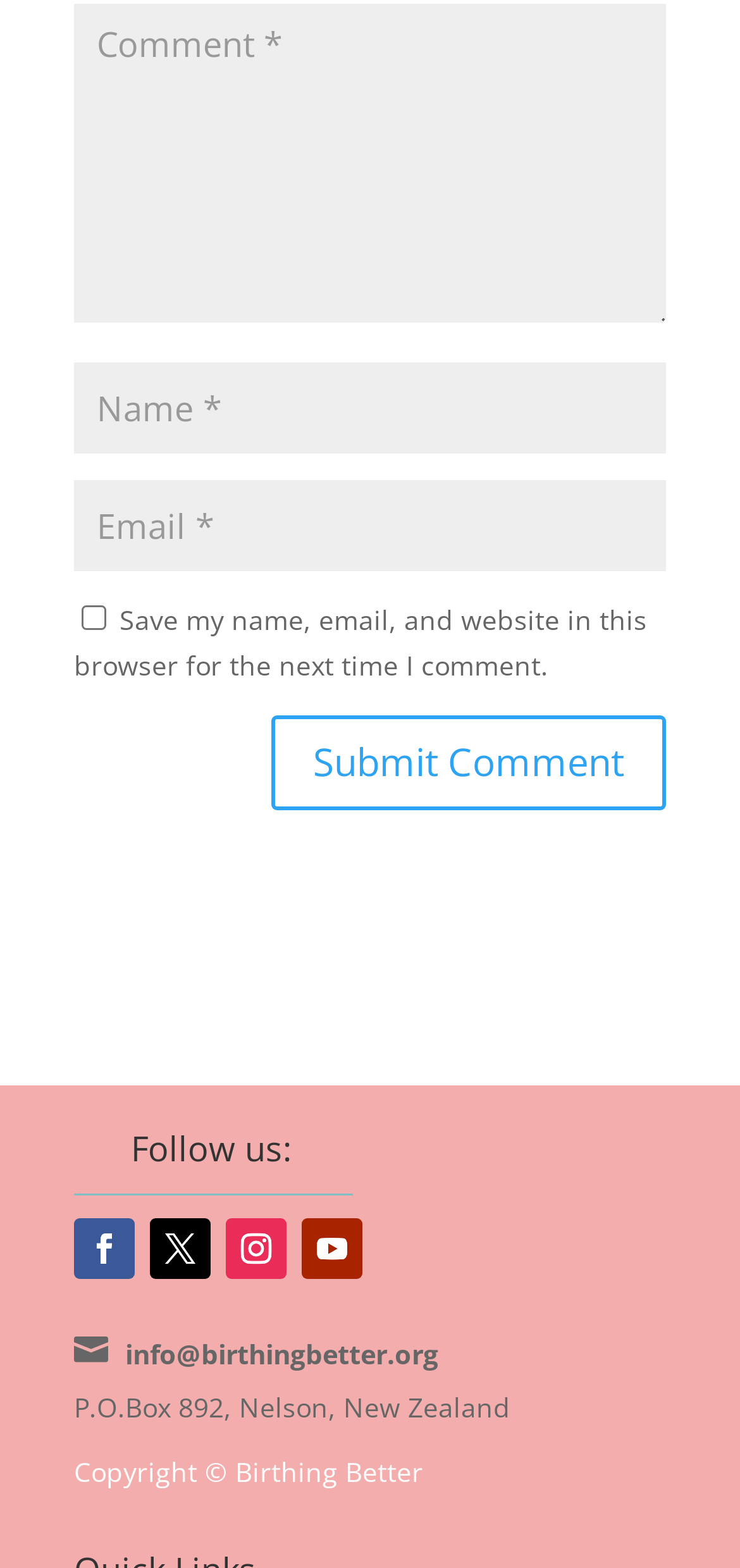Locate the bounding box coordinates of the area to click to fulfill this instruction: "Check the save option". The bounding box should be presented as four float numbers between 0 and 1, in the order [left, top, right, bottom].

[0.11, 0.386, 0.144, 0.402]